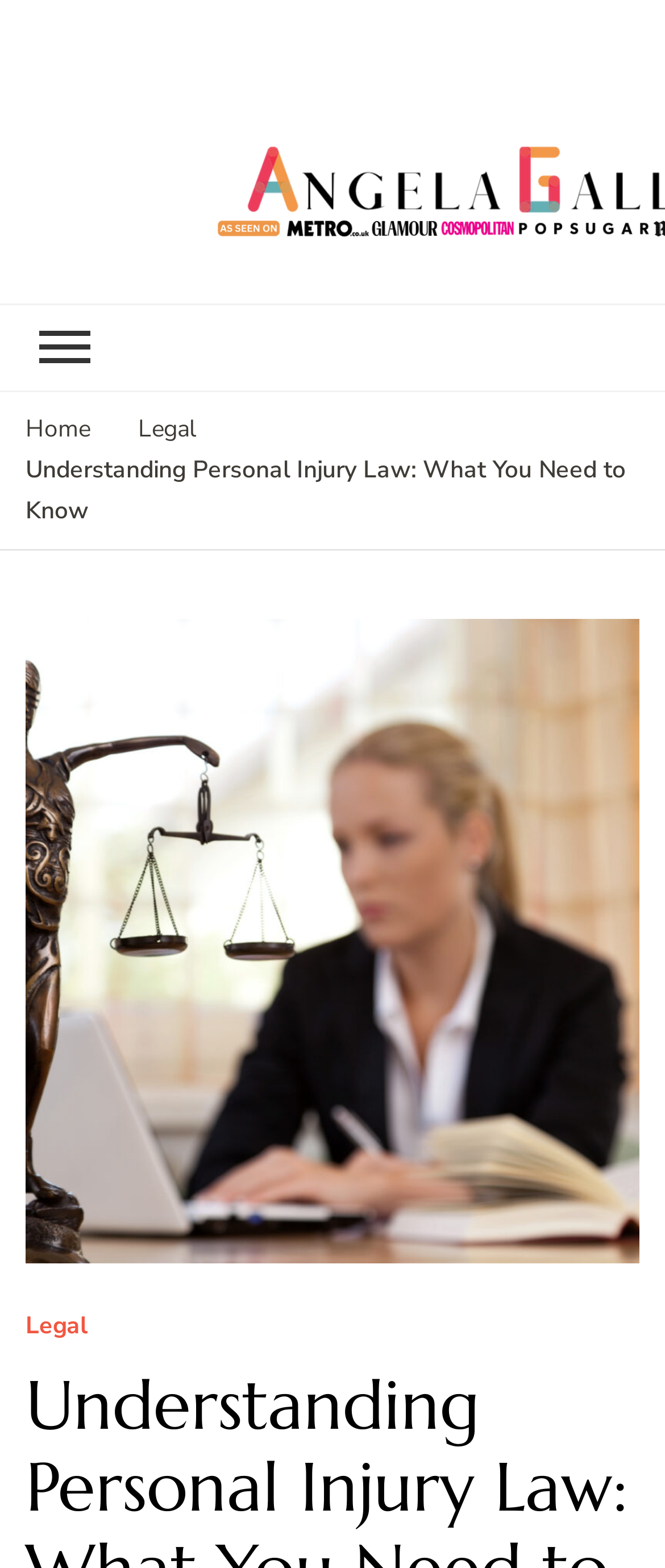Is there a button on the page?
Please use the image to provide an in-depth answer to the question.

I found a button element with no text, which indicates that there is a button on the page.